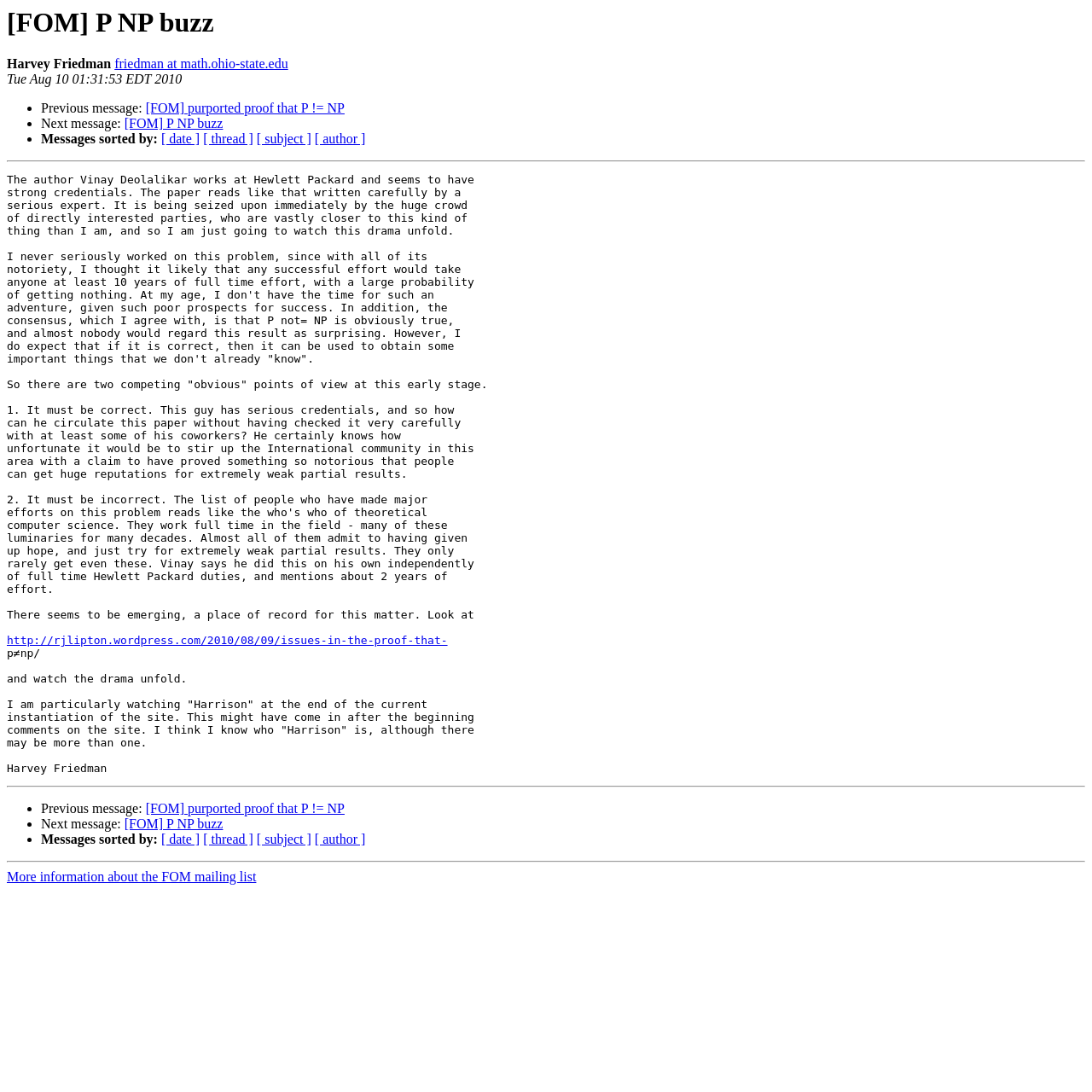Determine the bounding box coordinates in the format (top-left x, top-left y, bottom-right x, bottom-right y). Ensure all values are floating point numbers between 0 and 1. Identify the bounding box of the UI element described by: Texas Milkweed Listed As Endangered

None